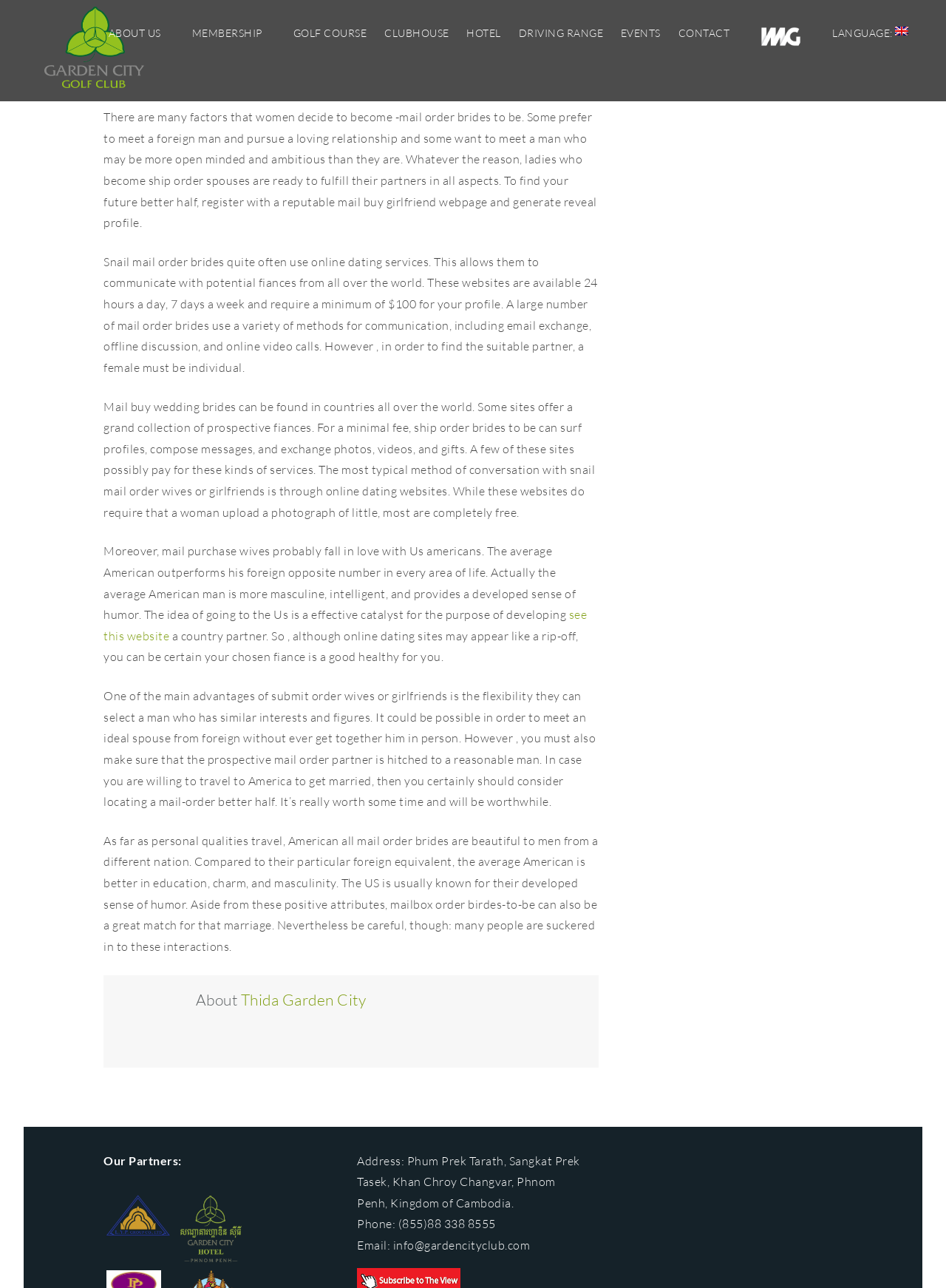Pinpoint the bounding box coordinates of the element you need to click to execute the following instruction: "Click the see this website link". The bounding box should be represented by four float numbers between 0 and 1, in the format [left, top, right, bottom].

[0.109, 0.471, 0.62, 0.499]